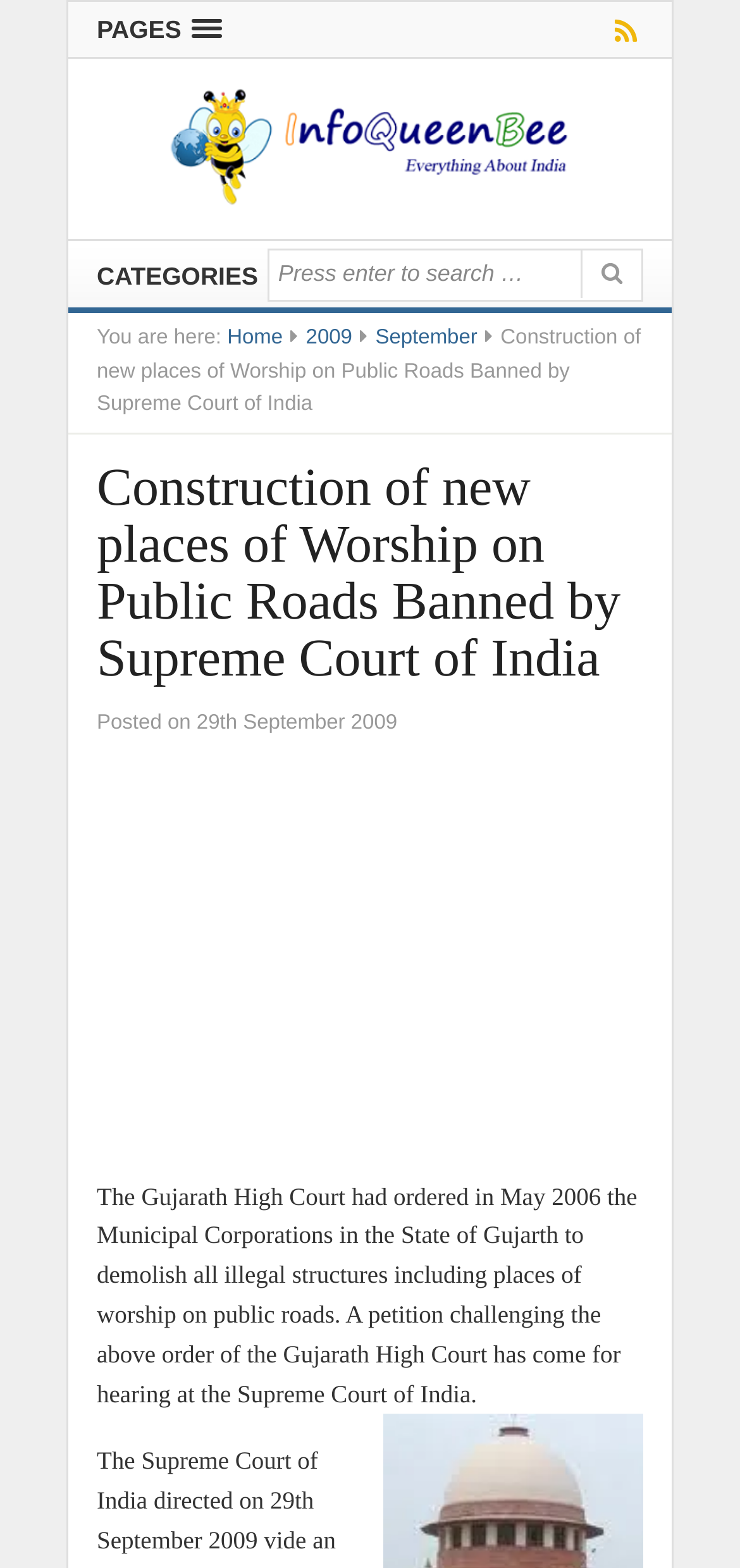When was the petition challenging the Gujarath High Court's order heard?
We need a detailed and meticulous answer to the question.

The webpage mentions that 'A petition challenging the above order of the Gujarath High Court has come for hearing at the Supreme Court of India.' This sentence indicates that the petition was heard at the Supreme Court of India.